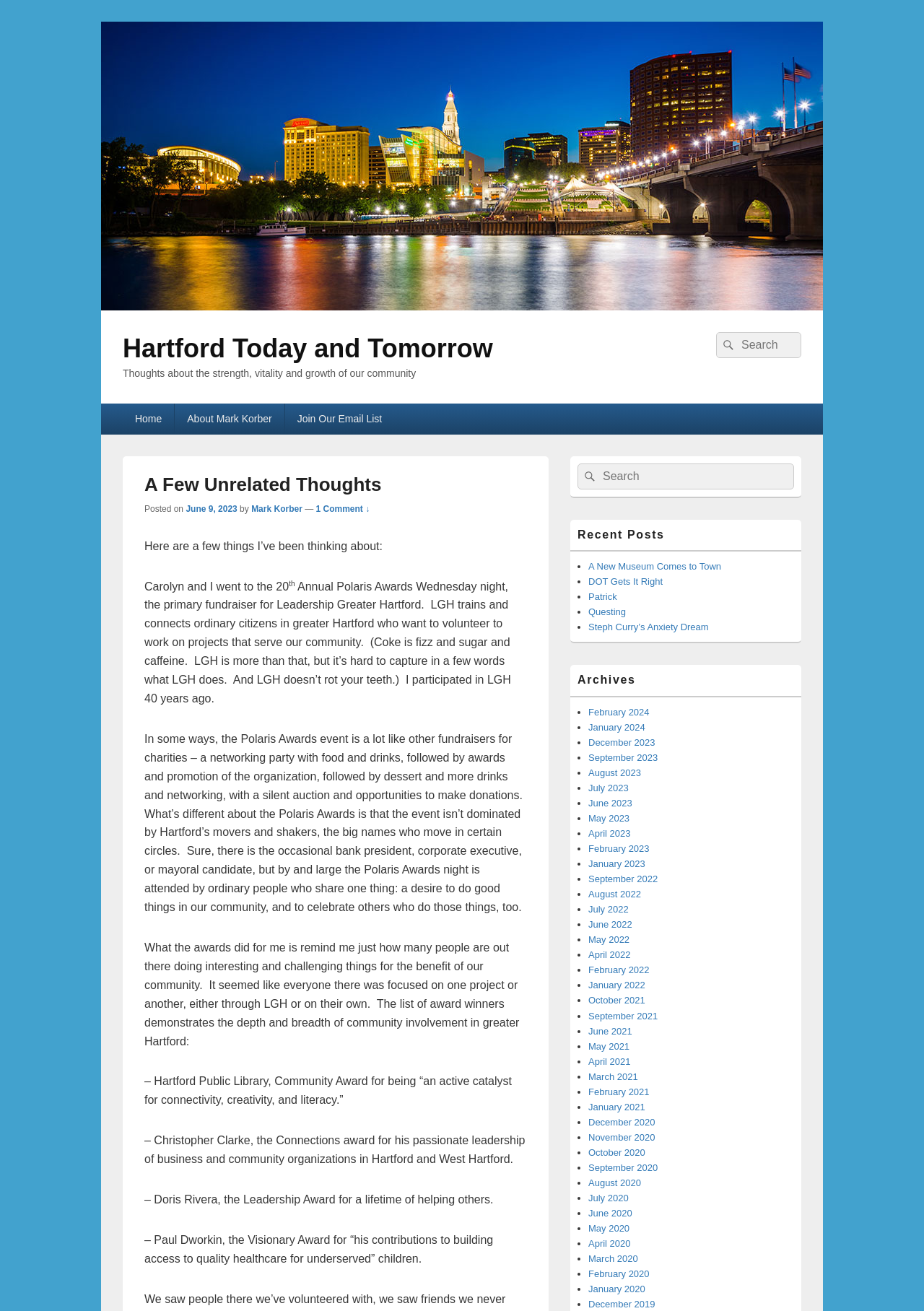Reply to the question below using a single word or brief phrase:
What is the name of the library mentioned in the blog post?

Hartford Public Library